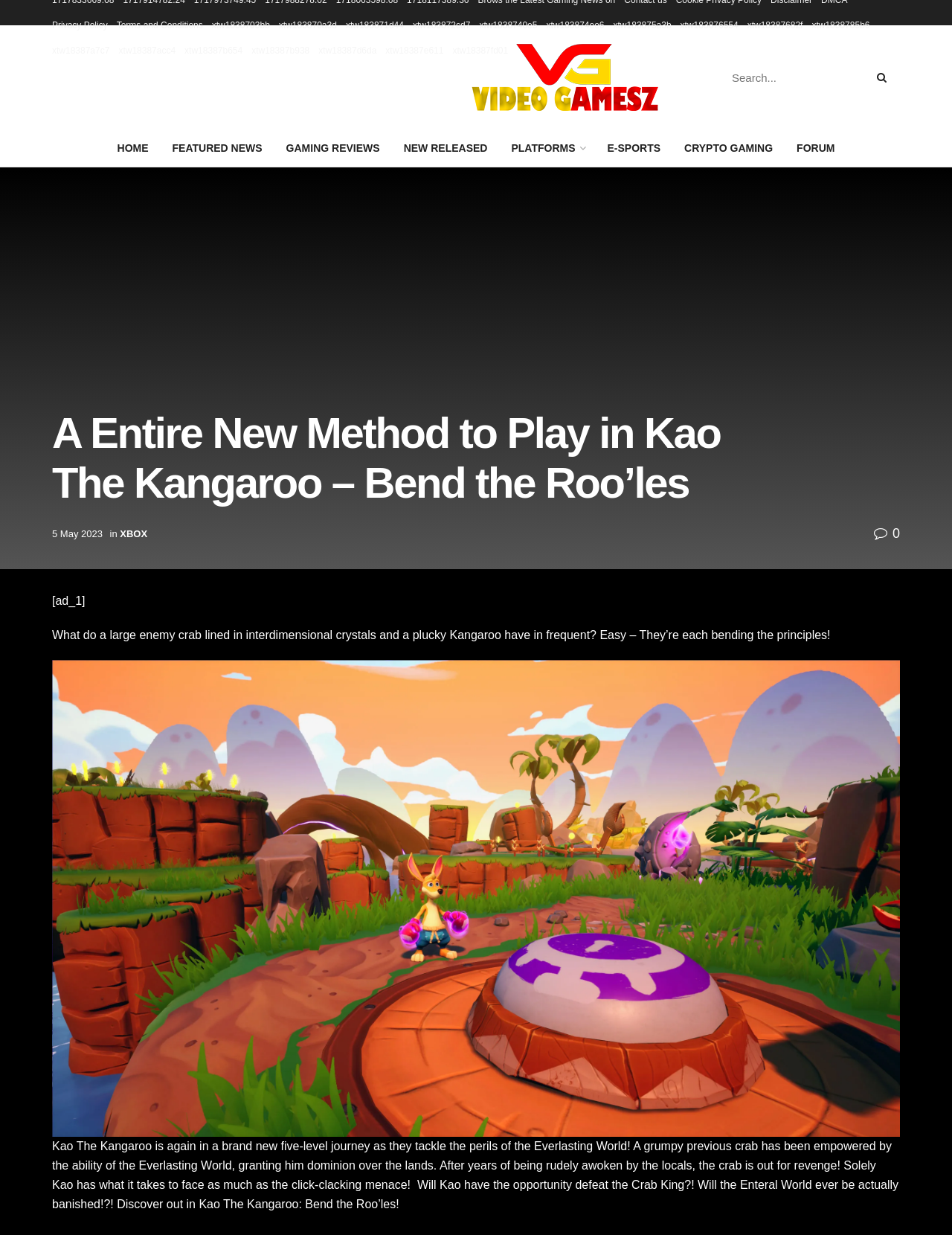Identify the bounding box coordinates of the area that should be clicked in order to complete the given instruction: "Search for something". The bounding box coordinates should be four float numbers between 0 and 1, i.e., [left, top, right, bottom].

[0.752, 0.051, 0.945, 0.075]